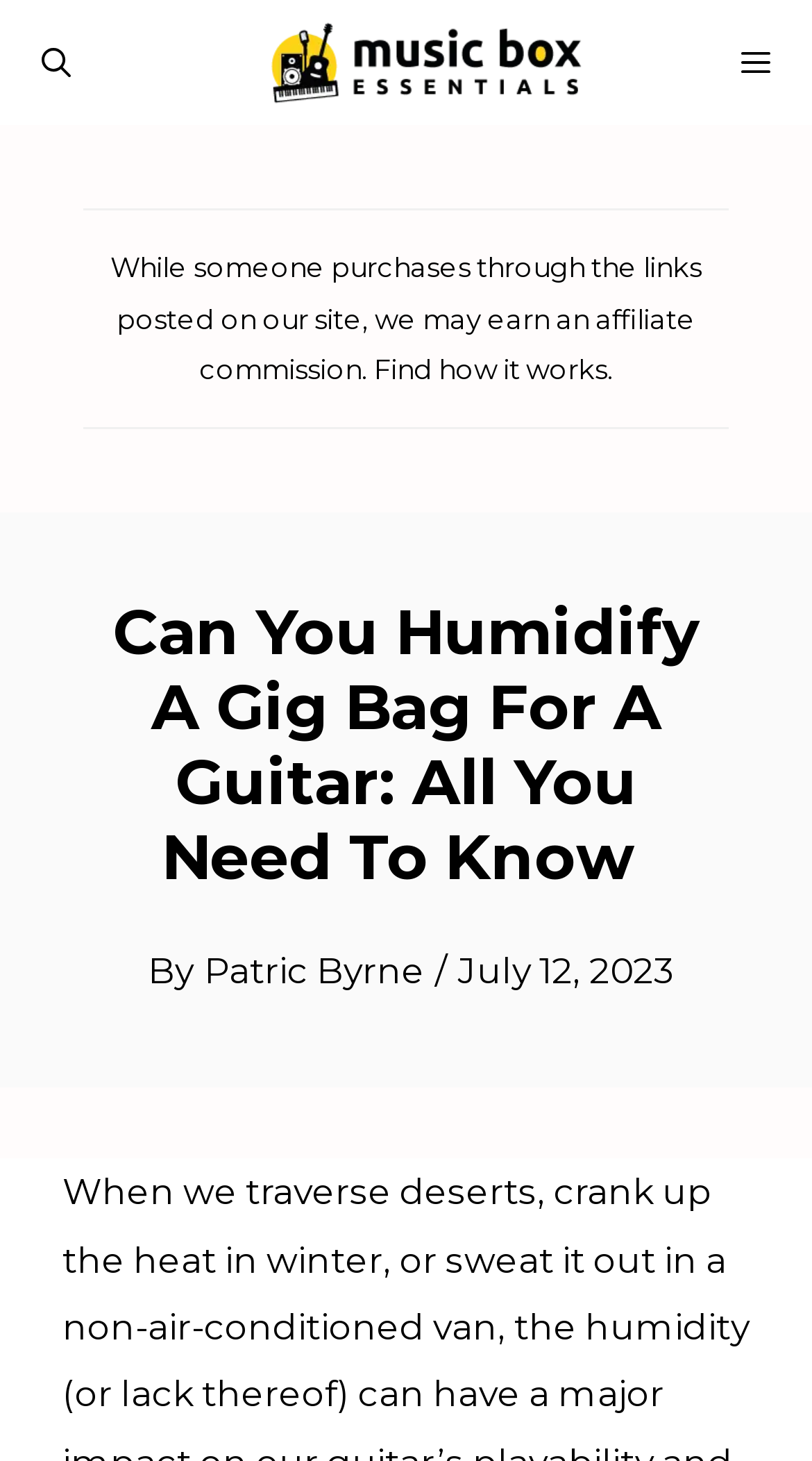Identify and provide the bounding box for the element described by: "Menu".

[0.862, 0.0, 1.0, 0.086]